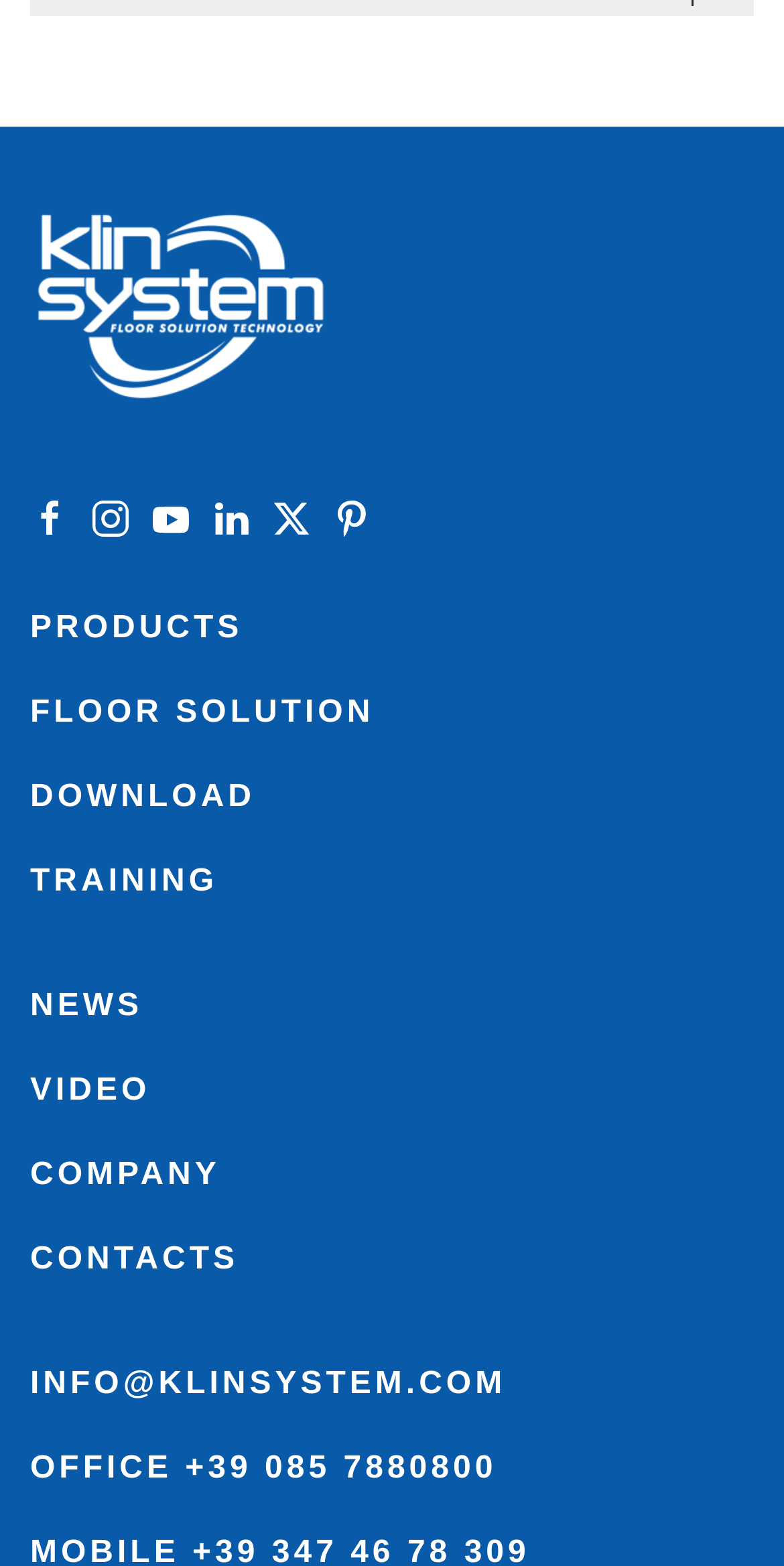Determine the bounding box coordinates of the target area to click to execute the following instruction: "Click on L25L Elite."

[0.09, 0.006, 0.248, 0.027]